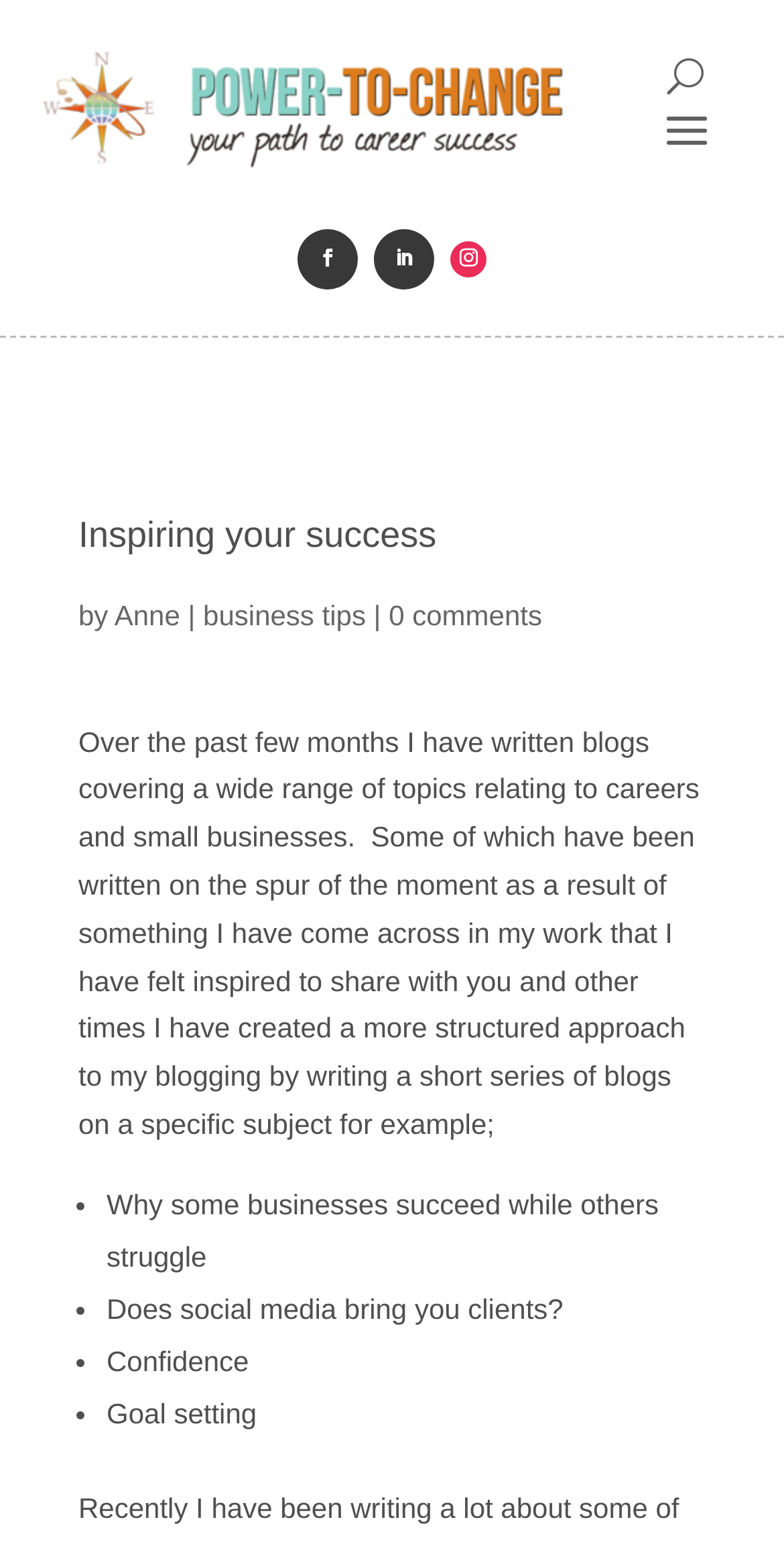Who is the author of the blog?
Please provide a comprehensive answer to the question based on the webpage screenshot.

The author of the blog is Anne, as indicated by the text 'by Anne' near the top of the webpage, just below the main heading.